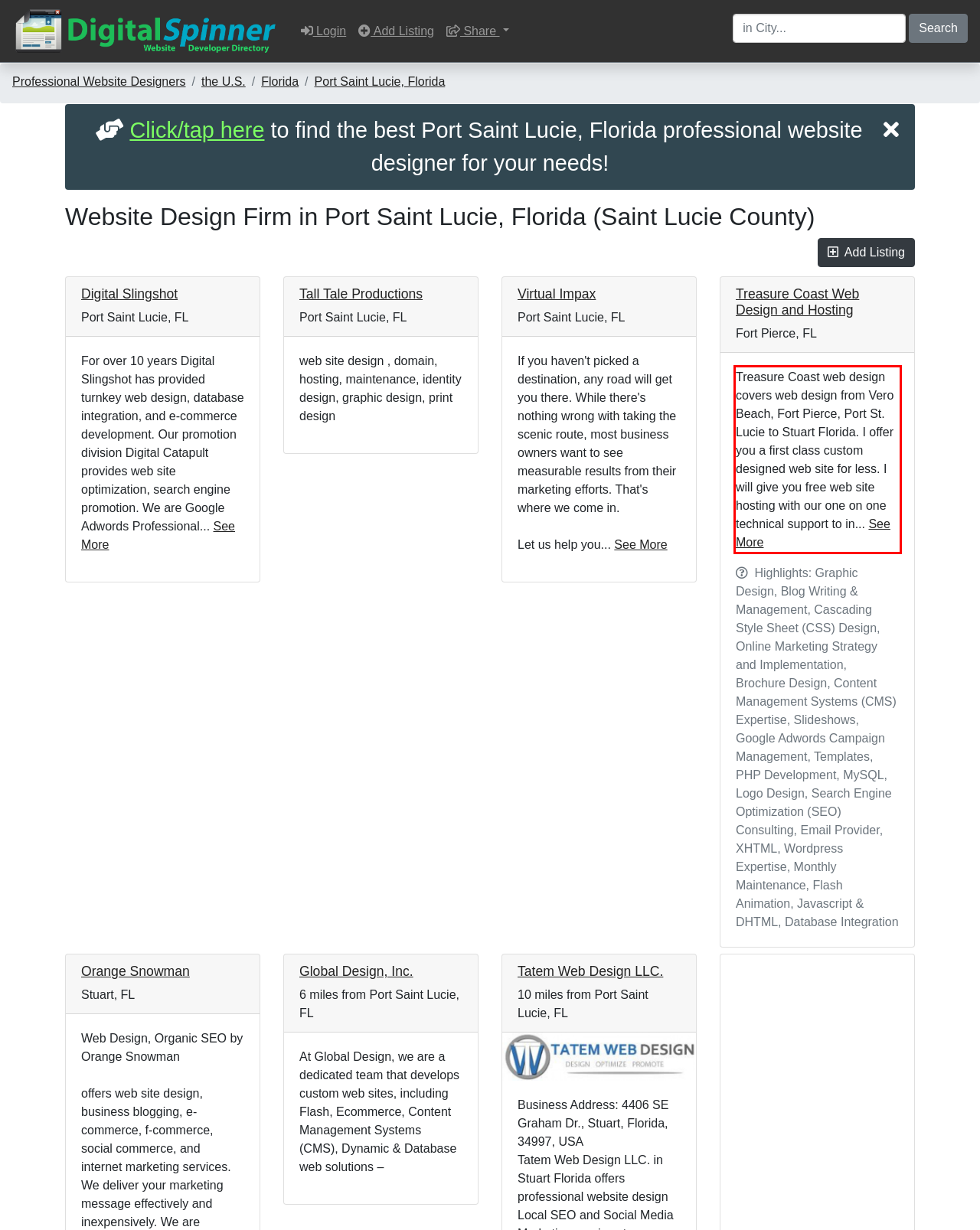Within the screenshot of the webpage, there is a red rectangle. Please recognize and generate the text content inside this red bounding box.

Treasure Coast web design covers web design from Vero Beach, Fort Pierce, Port St. Lucie to Stuart Florida. I offer you a first class custom designed web site for less. I will give you free web site hosting with our one on one technical support to in... See More